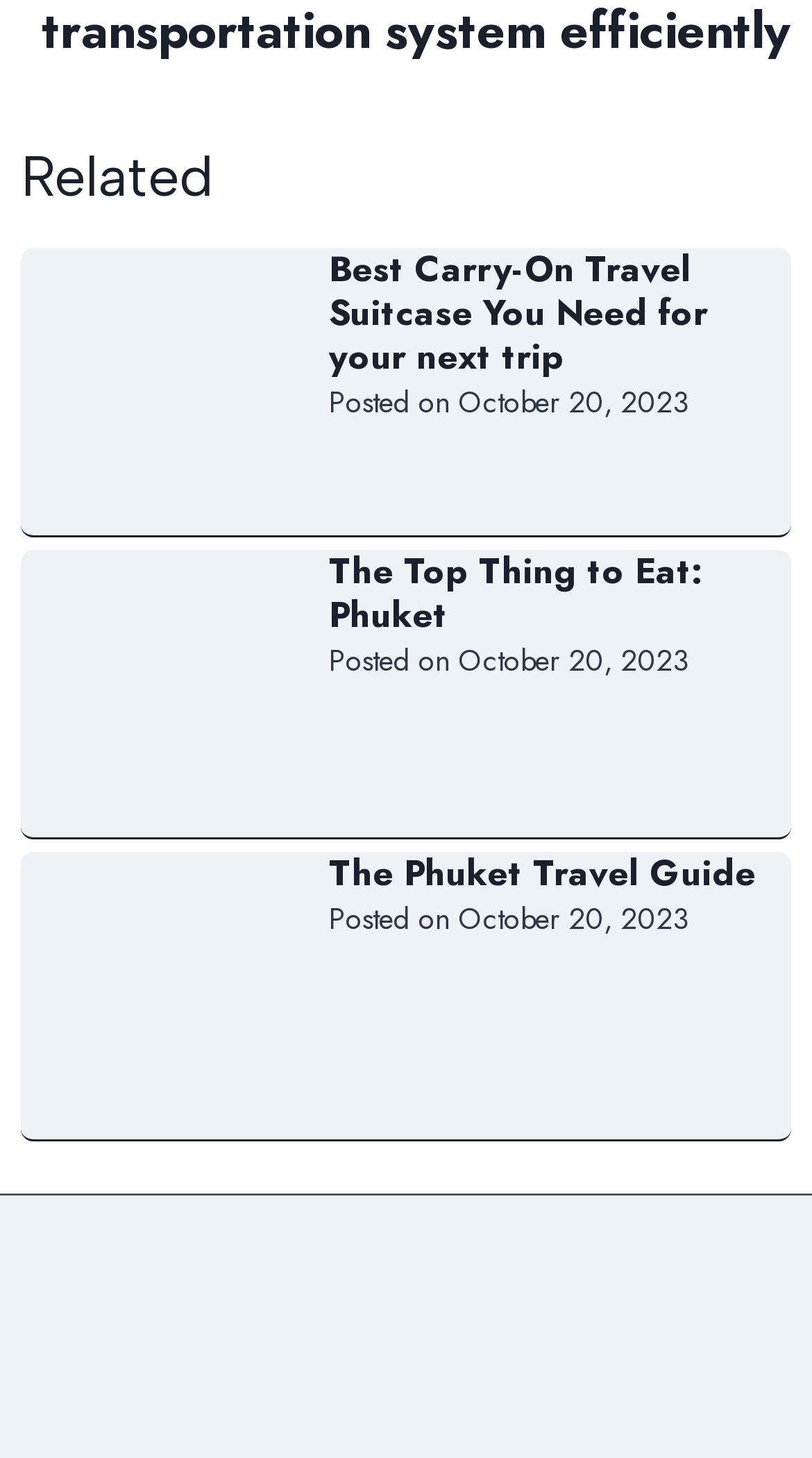Provide a single word or phrase answer to the question: 
What is the topic of the first article?

Best Carry-On Travel Suitcase